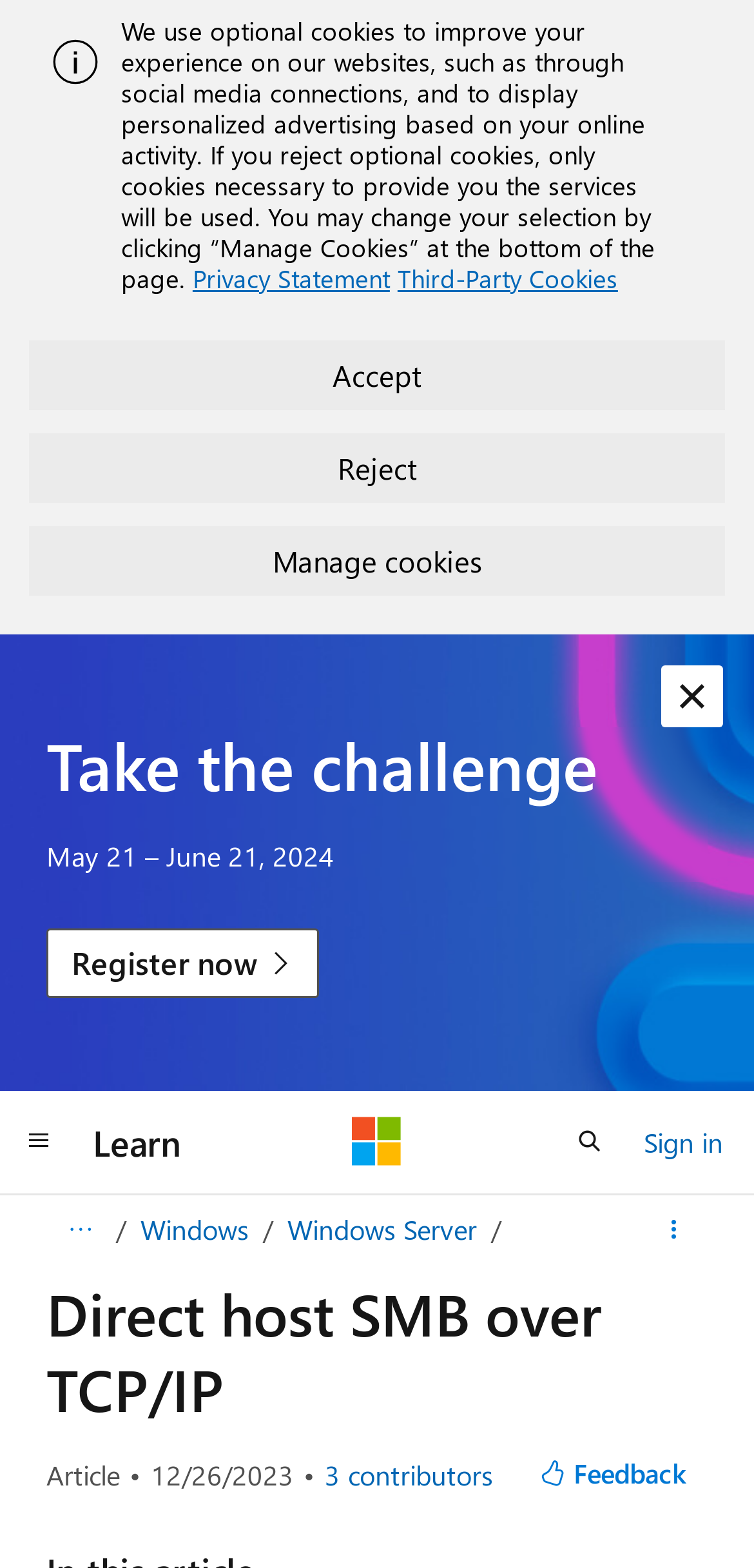Please determine the bounding box coordinates for the UI element described here. Use the format (top-left x, top-left y, bottom-right x, bottom-right y) with values bounded between 0 and 1: Sign in

[0.854, 0.712, 0.959, 0.744]